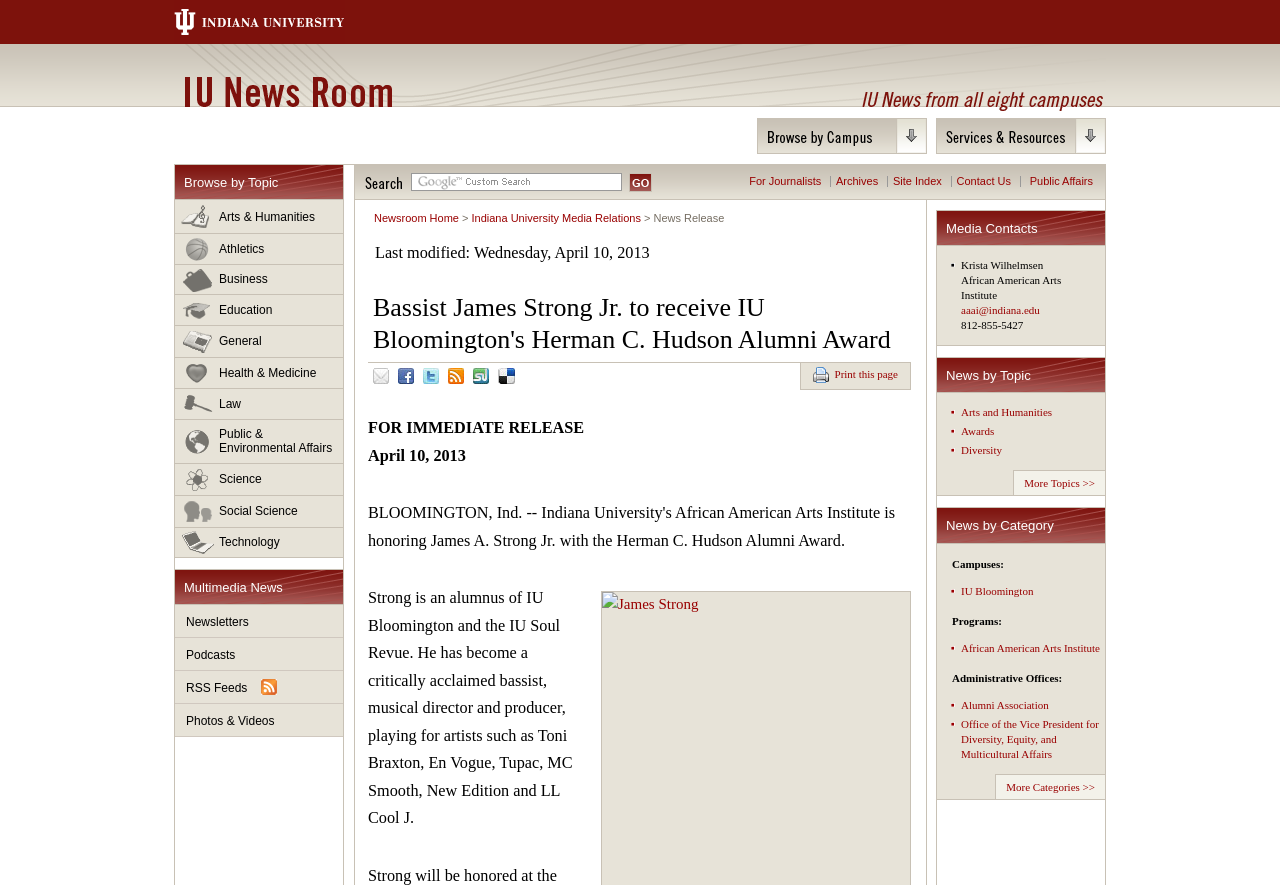What is the topic of the news release?
Answer the question with as much detail as you can, using the image as a reference.

The question asks for the topic of the news release. By looking at the webpage, we can find the link 'Awards' under the heading 'News by Topic' which suggests that the topic of the news release is related to awards.